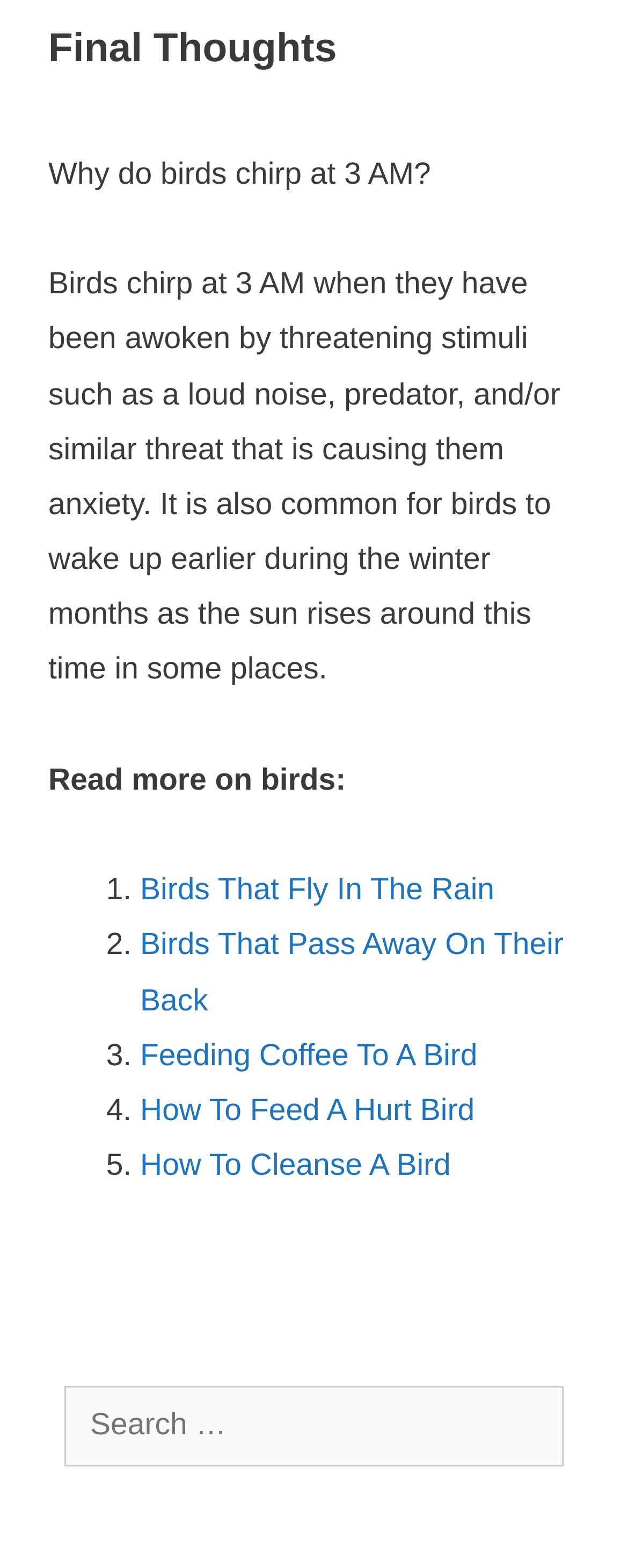Refer to the image and answer the question with as much detail as possible: What is the purpose of the search box?

The search box at the bottom of the webpage is labeled 'Search for:' and allows users to search for specific topics or keywords related to birds.